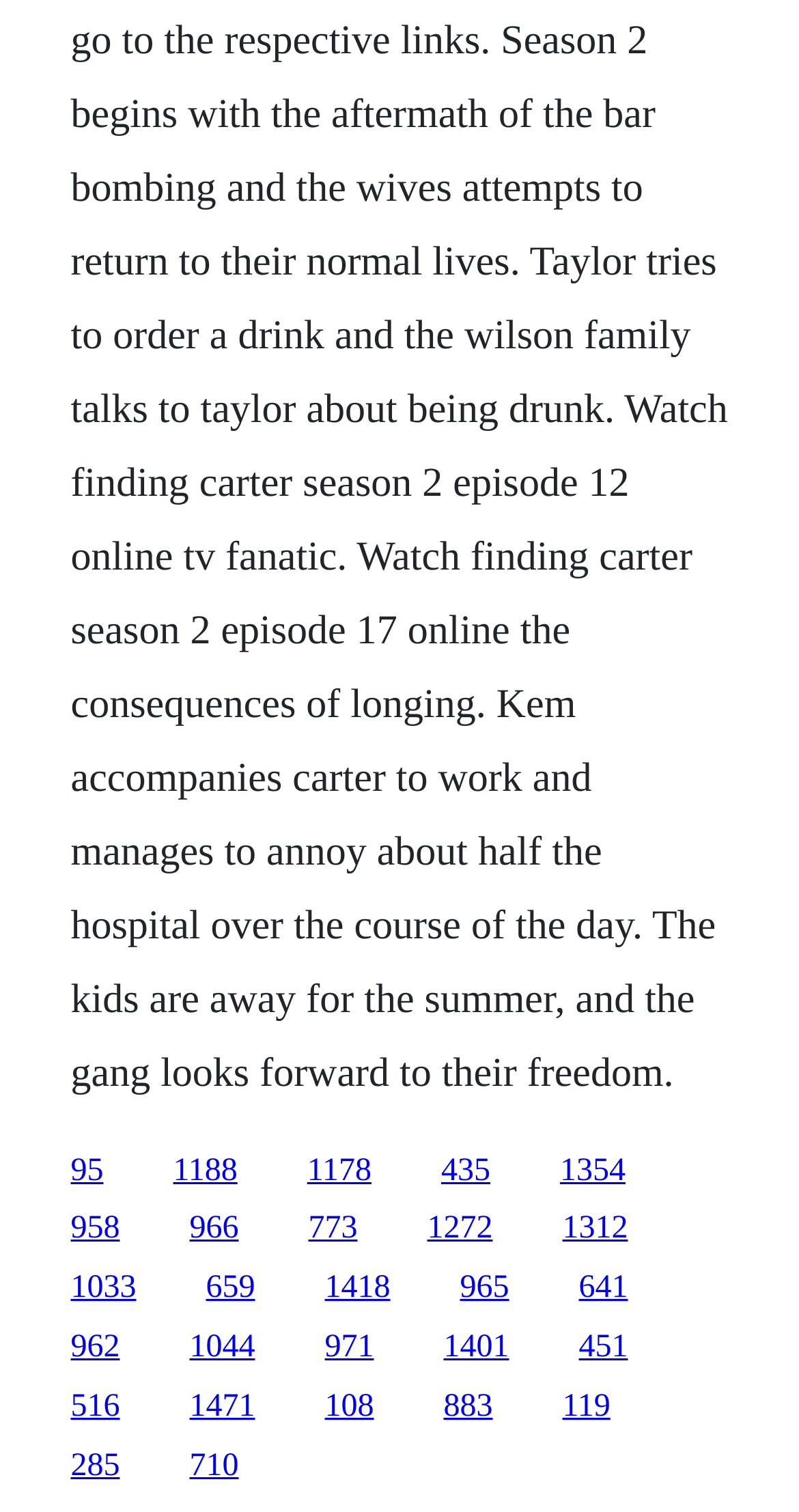Show the bounding box coordinates for the element that needs to be clicked to execute the following instruction: "access the seventh link". Provide the coordinates in the form of four float numbers between 0 and 1, i.e., [left, top, right, bottom].

[0.088, 0.801, 0.15, 0.824]